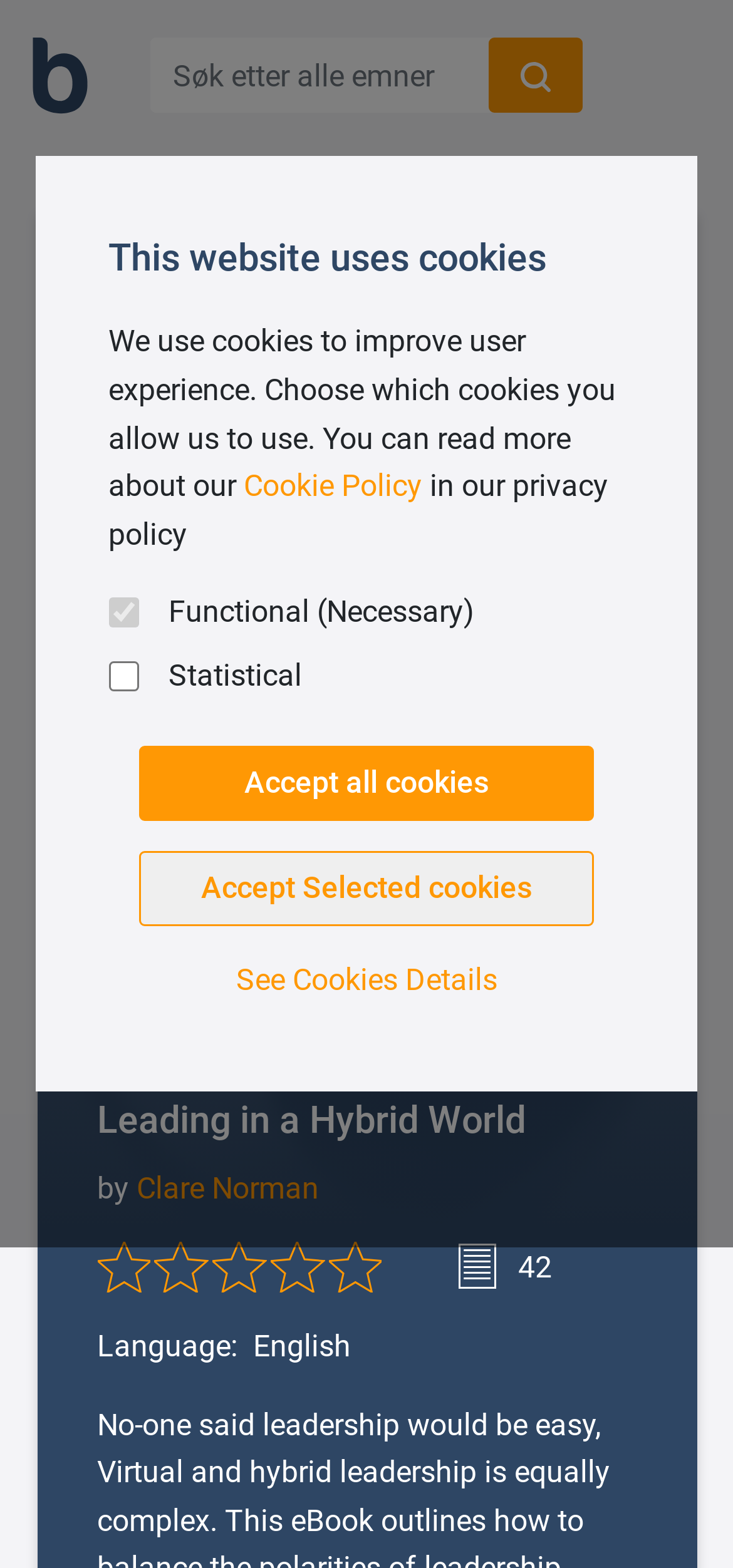Determine the bounding box of the UI element mentioned here: "See Cookies Details". The coordinates must be in the format [left, top, right, bottom] with values ranging from 0 to 1.

[0.189, 0.61, 0.811, 0.64]